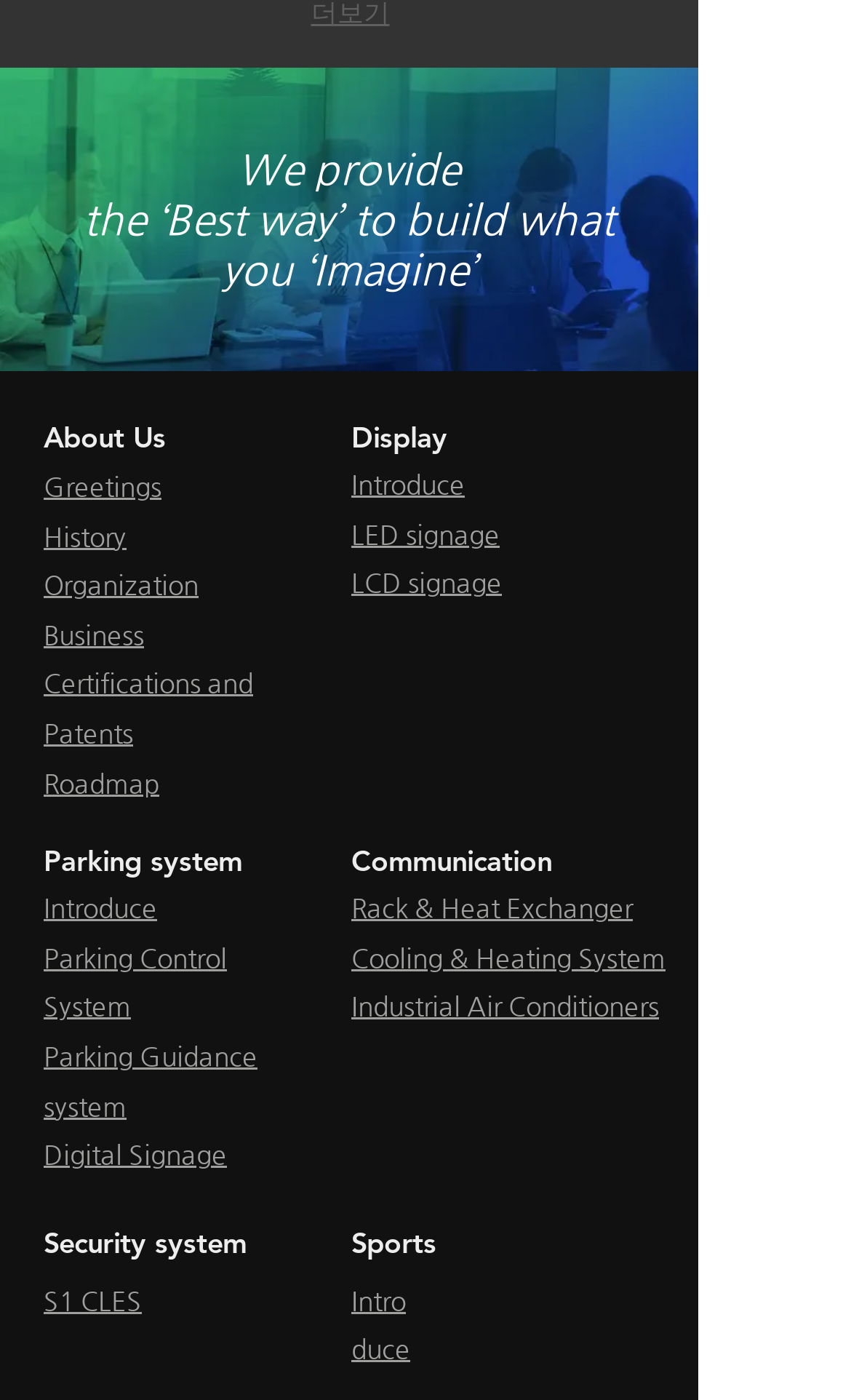Answer the following query with a single word or phrase:
How many main categories are there on the webpage?

6